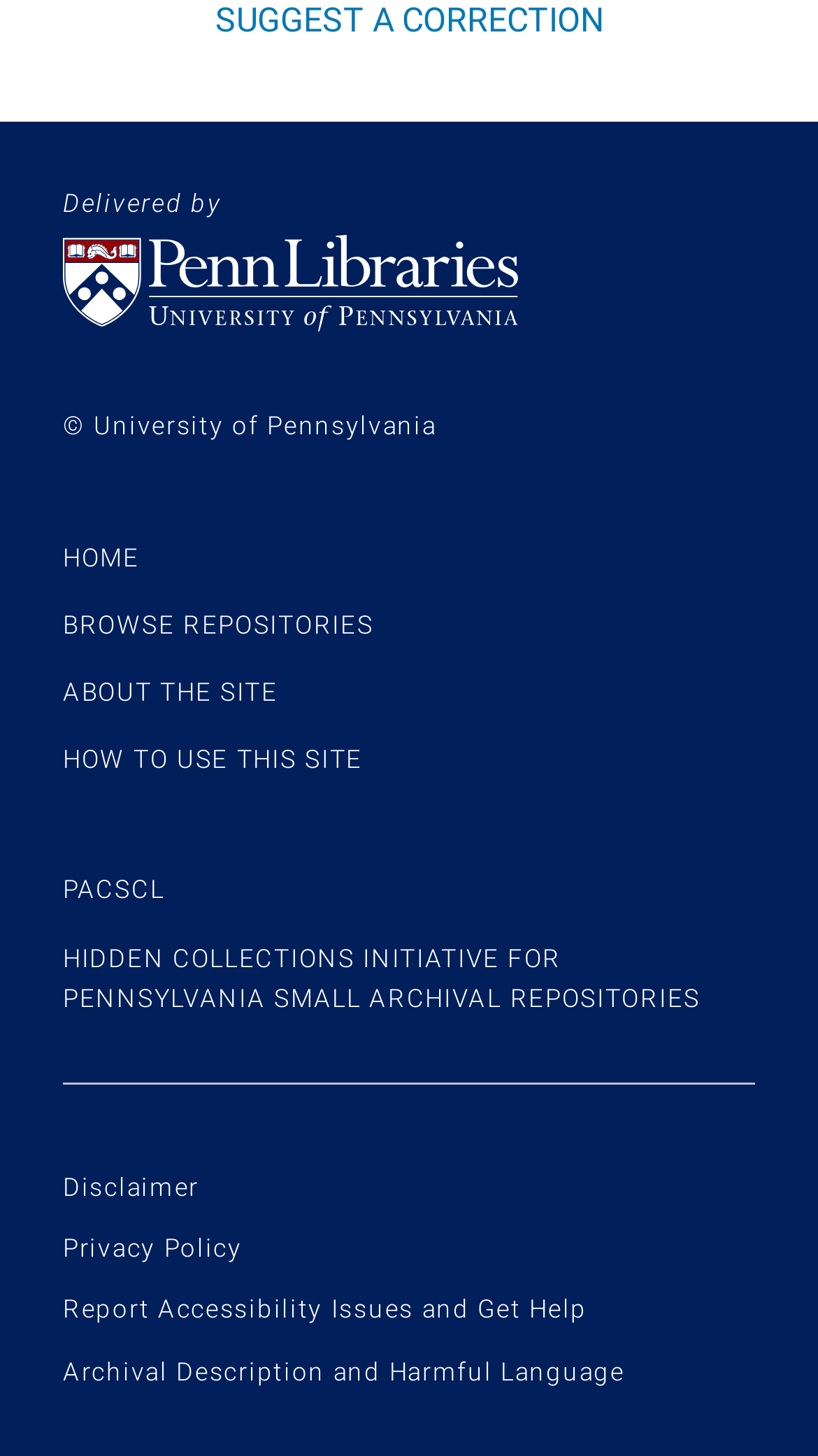Locate the UI element described by parent_node: Delivered by in the provided webpage screenshot. Return the bounding box coordinates in the format (top-left x, top-left y, bottom-right x, bottom-right y), ensuring all values are between 0 and 1.

[0.077, 0.162, 0.923, 0.228]